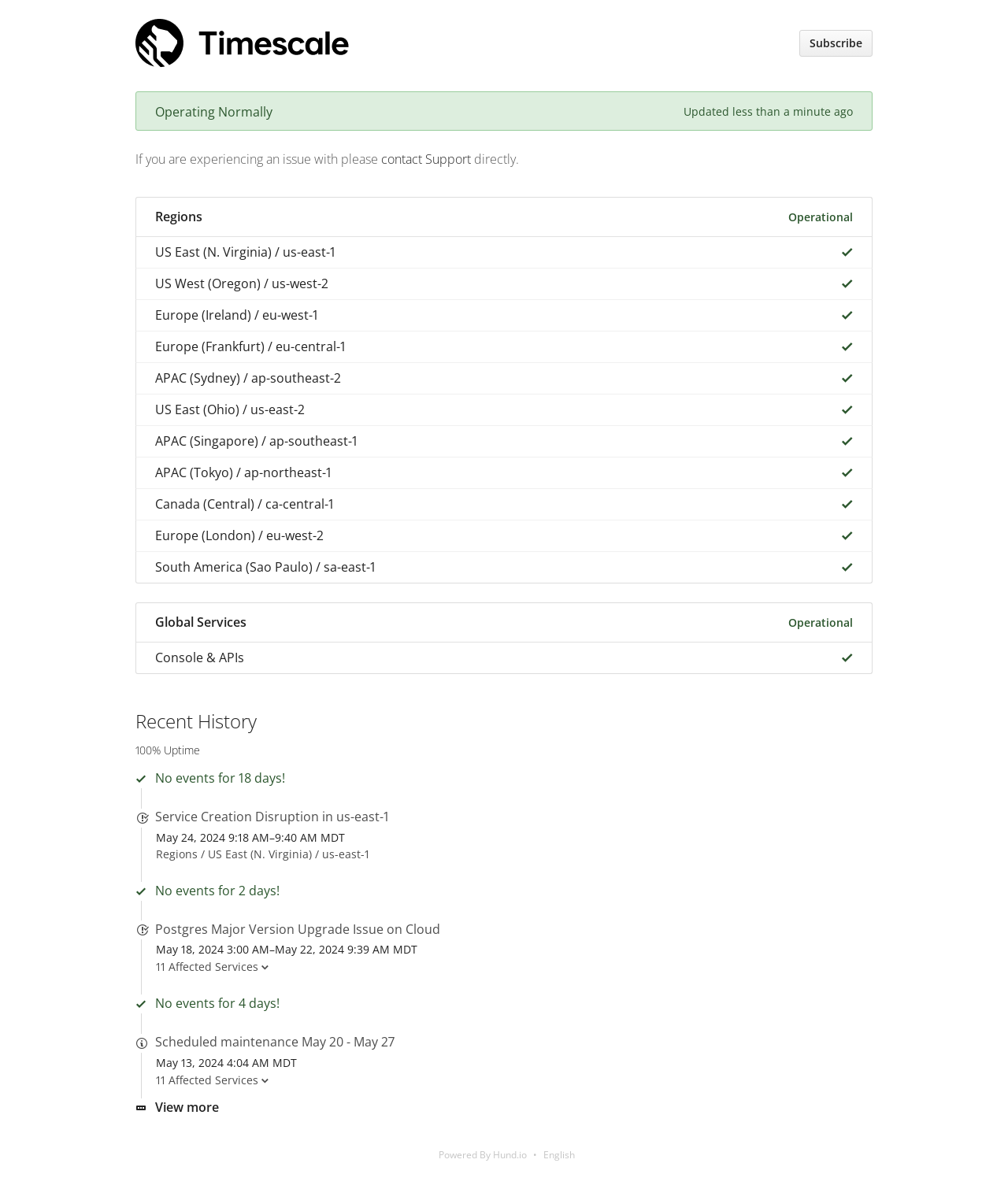Is there a 'Subscribe' button on the page?
Look at the image and respond with a one-word or short phrase answer.

Yes